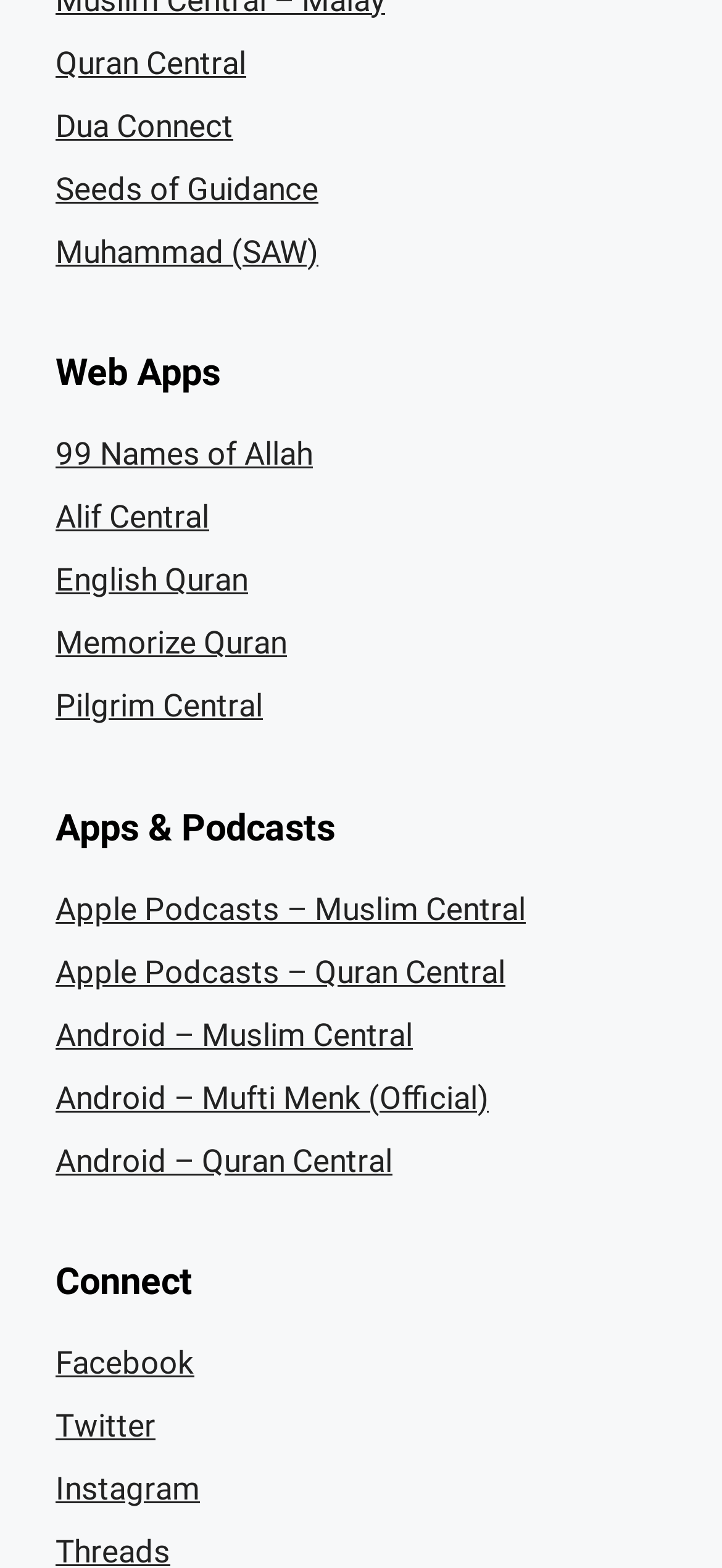Show the bounding box coordinates of the region that should be clicked to follow the instruction: "Visit Quran Central."

[0.077, 0.028, 0.341, 0.051]